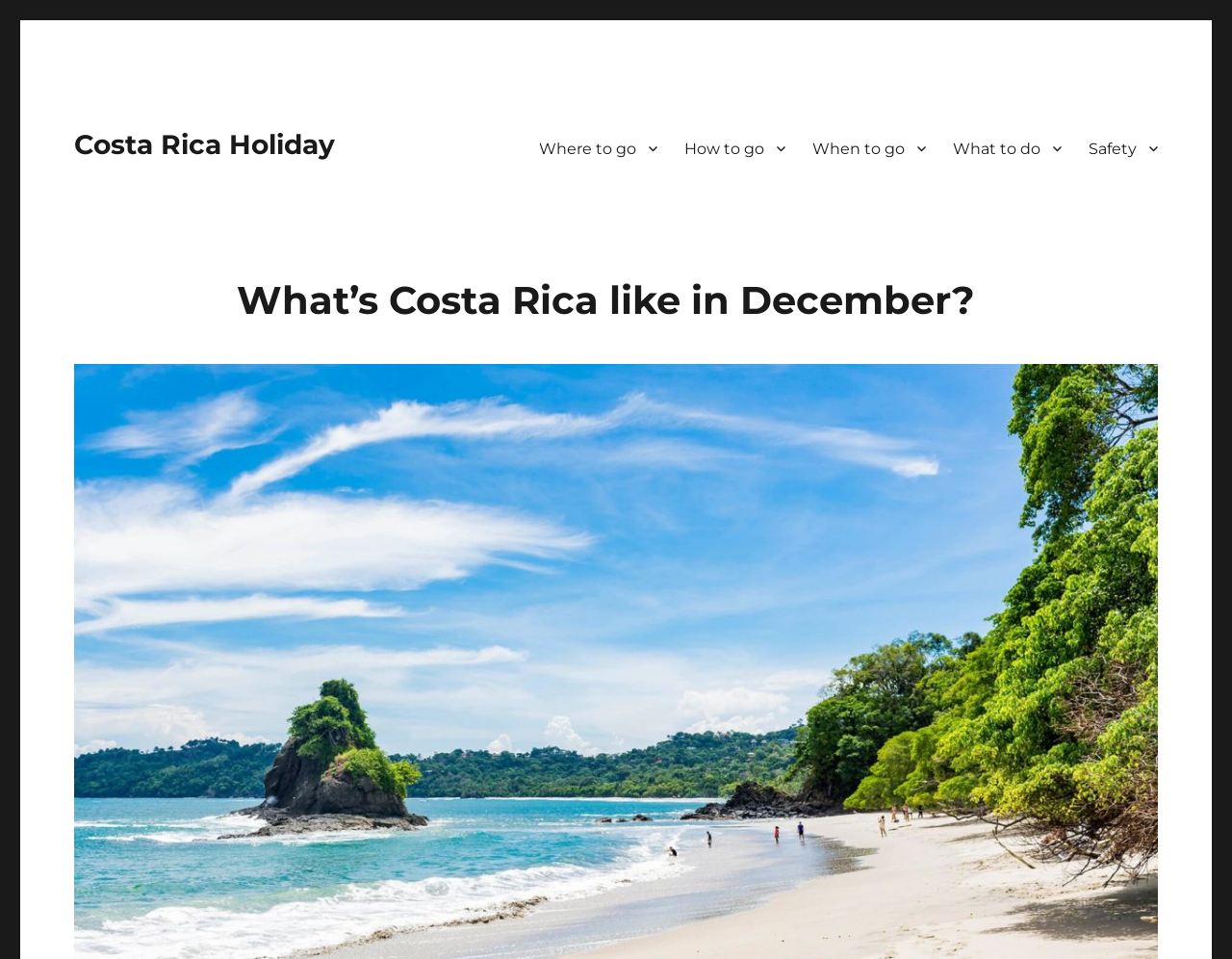Can you look at the image and give a comprehensive answer to the question:
What is the purpose of the link 'Costa Rica Holiday'?

The link 'Costa Rica Holiday' is likely the logo of the website, which typically redirects to the homepage when clicked.